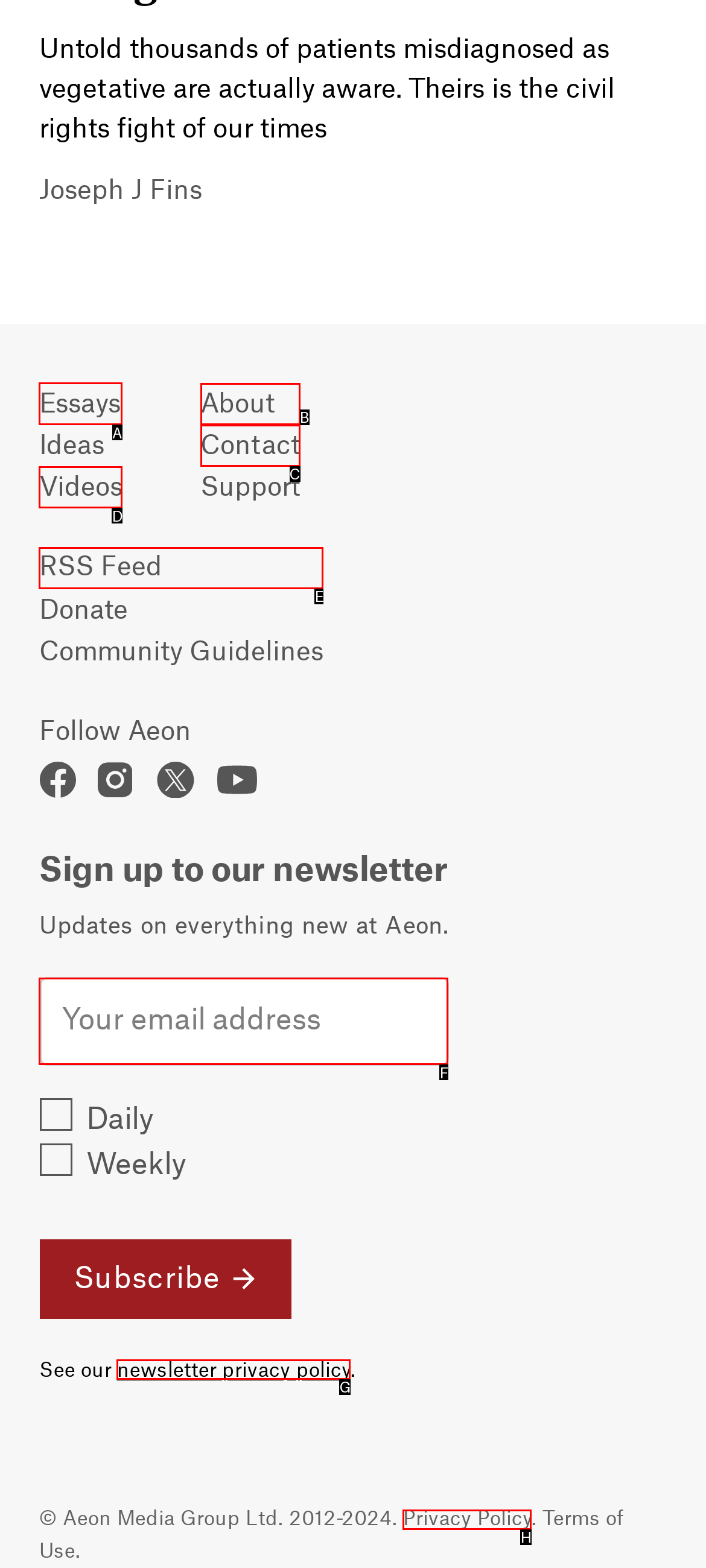For the task: Click on the Essays link, specify the letter of the option that should be clicked. Answer with the letter only.

A